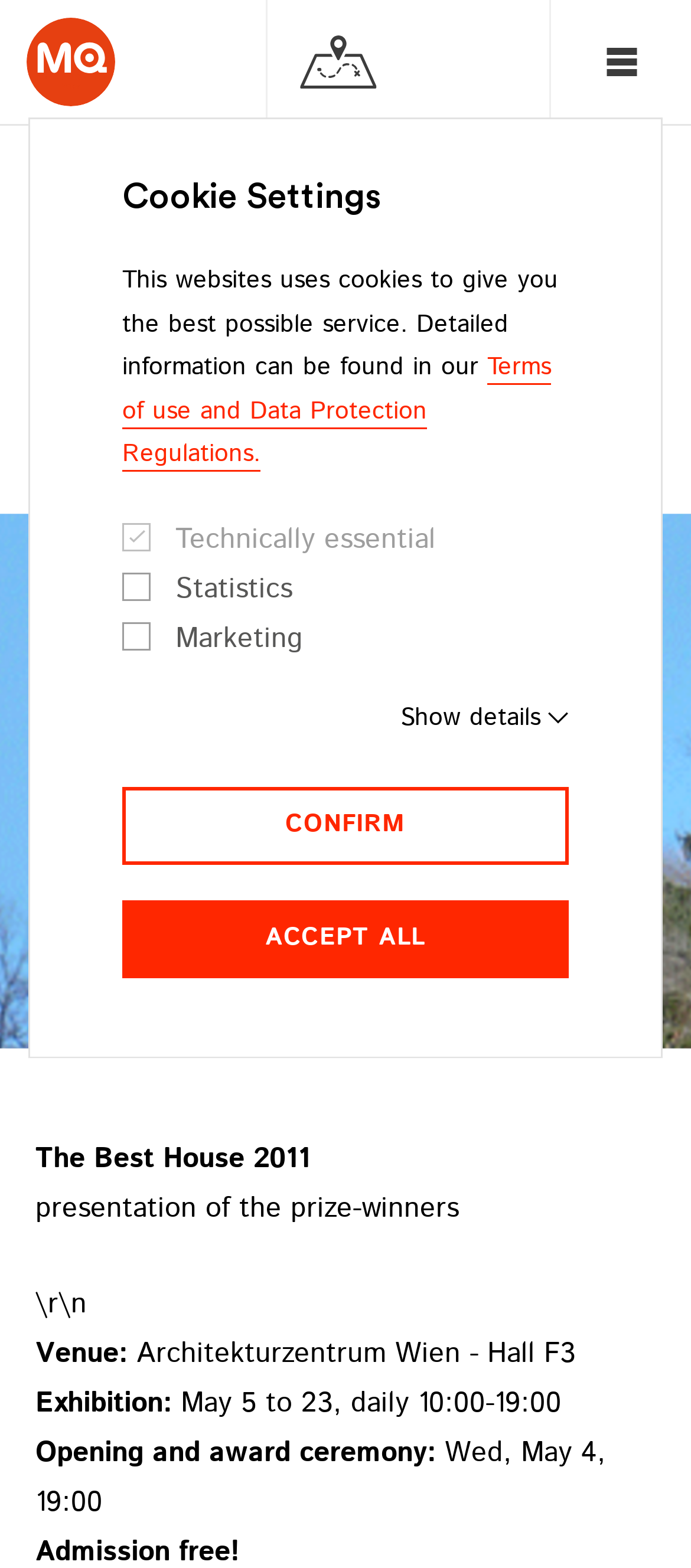What is the time of the opening and award ceremony?
Respond to the question with a single word or phrase according to the image.

Wed, May 4, 19:00